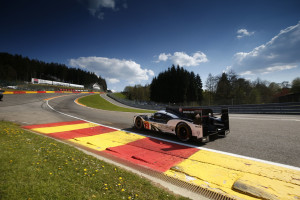Create a detailed narrative of what is happening in the image.

The image showcases a Porsche 919 Hybrid racing along a scenic track at Spa-Francorchamps, known for its beautiful landscapes and challenging turns. Captured during the warm sunlight of May, the car is seen negotiating a colorful kerb, indicative of the track's vibrant design. This moment represents the high-speed excitement of the FIA World Endurance Championship, where the Porsche 919 Hybrids qualified to start from the front row, emphasizing their performance prowess. The background features lush forested areas and a clear blue sky, enhancing the visual drama of this motorsport event. This particular race marked a significant moment in the 2016 season, as the reigning world champions sought to maintain their edge in the competition.